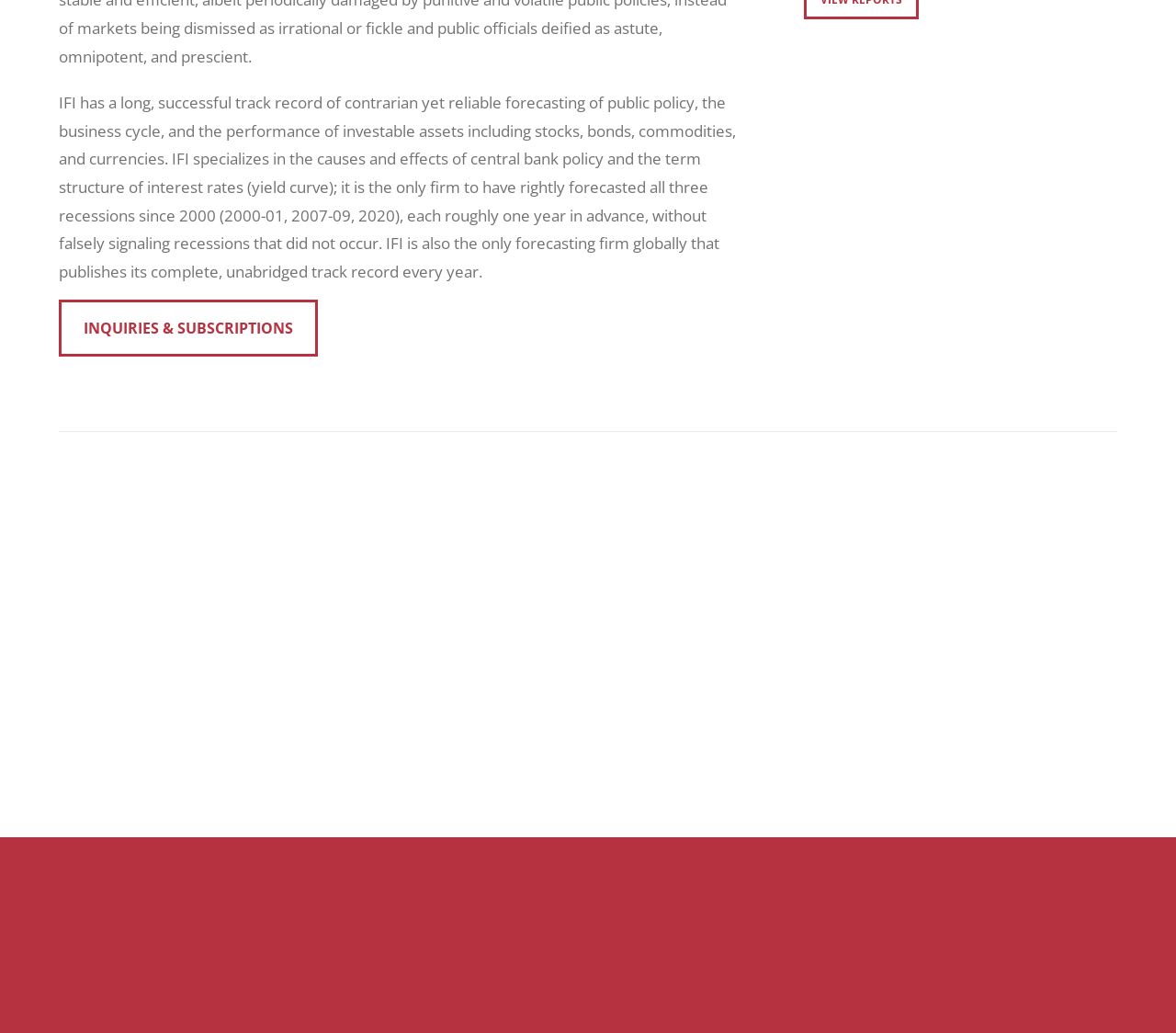Using the element description: "Greek Centre", determine the bounding box coordinates for the specified UI element. The coordinates should be four float numbers between 0 and 1, [left, top, right, bottom].

None